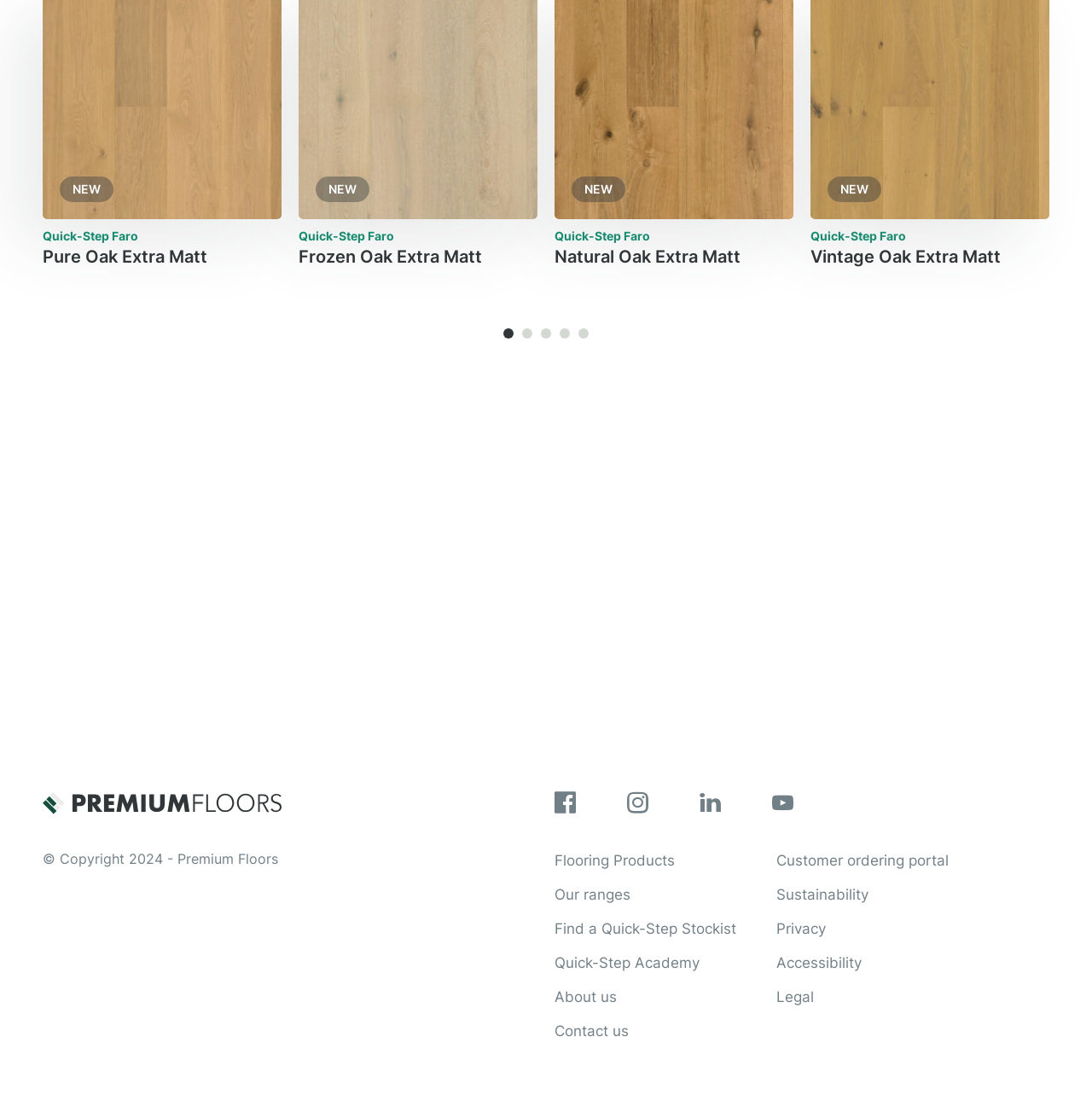What is the copyright year of the website?
Offer a detailed and exhaustive answer to the question.

I found a StaticText element with the text '© Copyright 2024 - Premium Floors', which indicates the copyright year of the website.